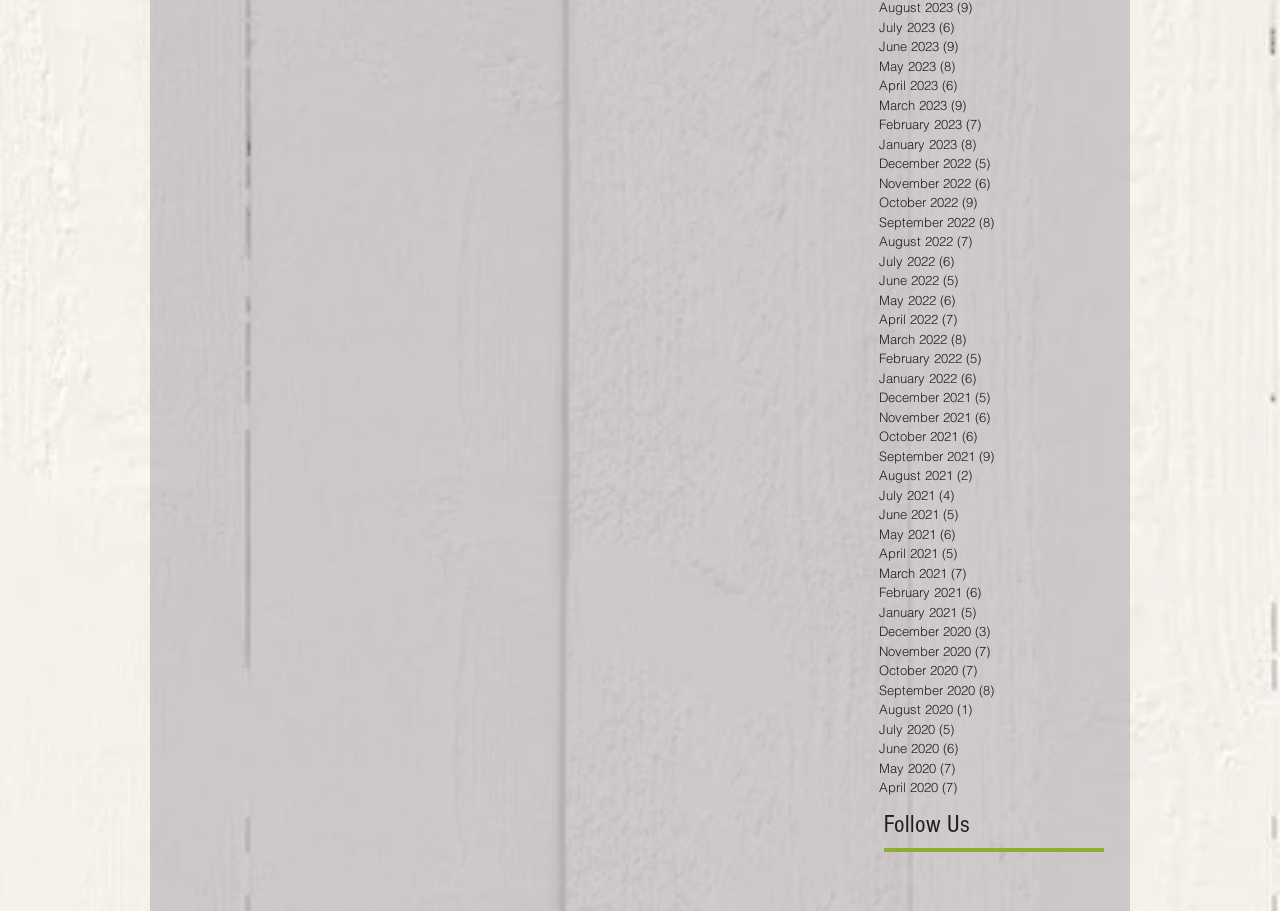Extract the bounding box of the UI element described as: "aria-label="Twitter Basic Square"".

[0.714, 0.959, 0.732, 0.984]